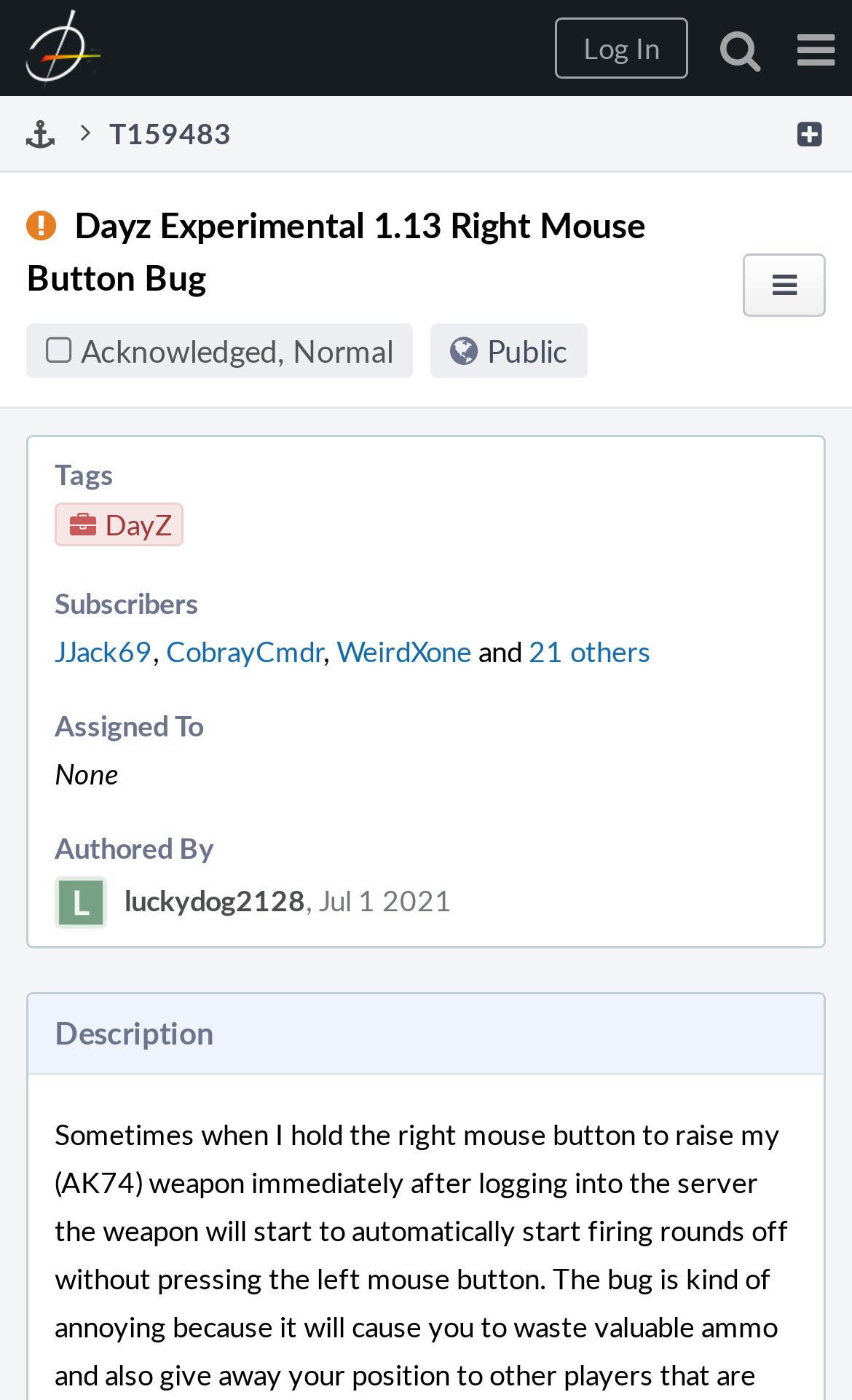Please respond in a single word or phrase: 
What is the status of the bug?

Acknowledged